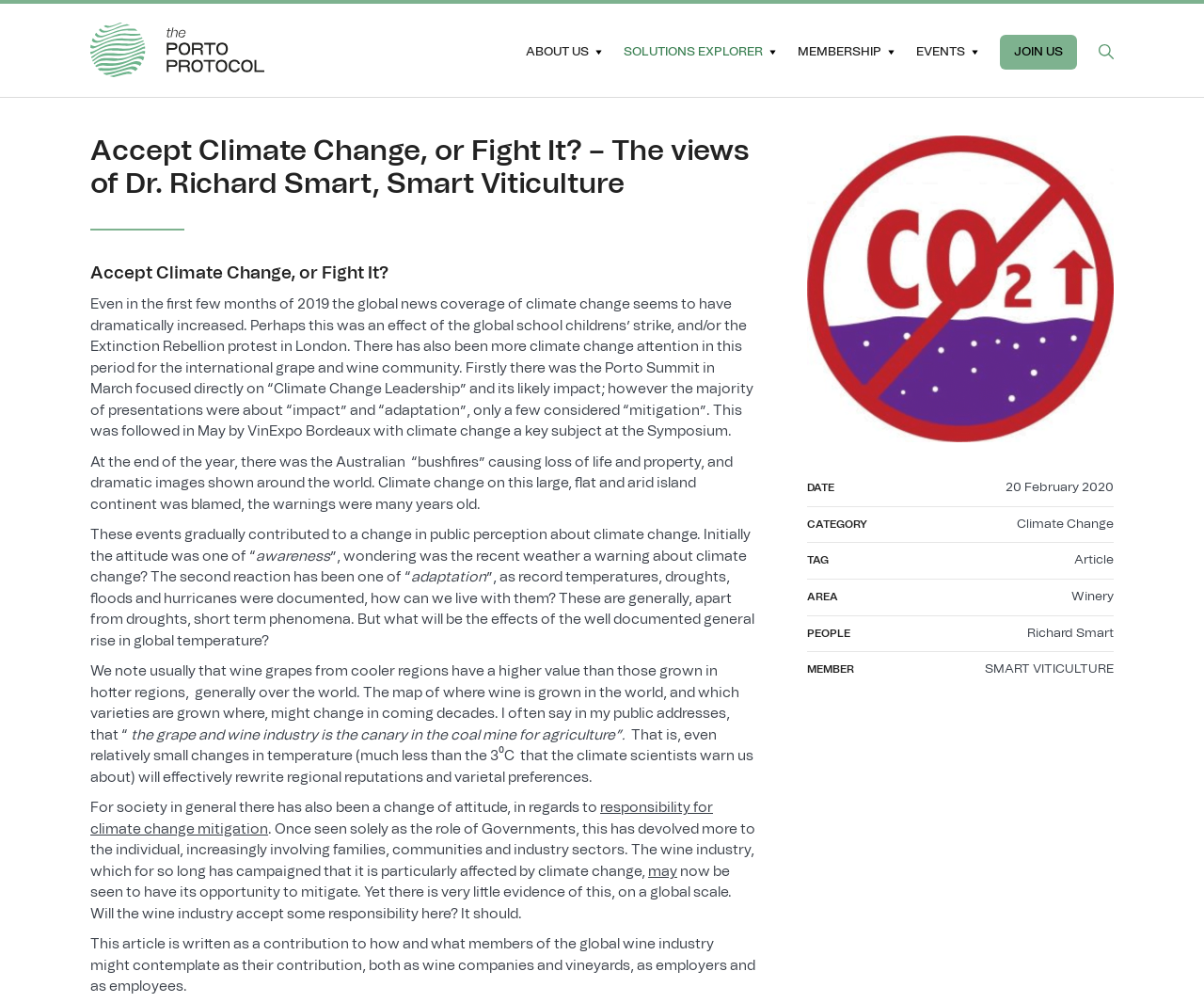Given the element description SMART VITICULTURE, identify the bounding box coordinates for the UI element on the webpage screenshot. The format should be (top-left x, top-left y, bottom-right x, bottom-right y), with values between 0 and 1.

[0.818, 0.661, 0.925, 0.674]